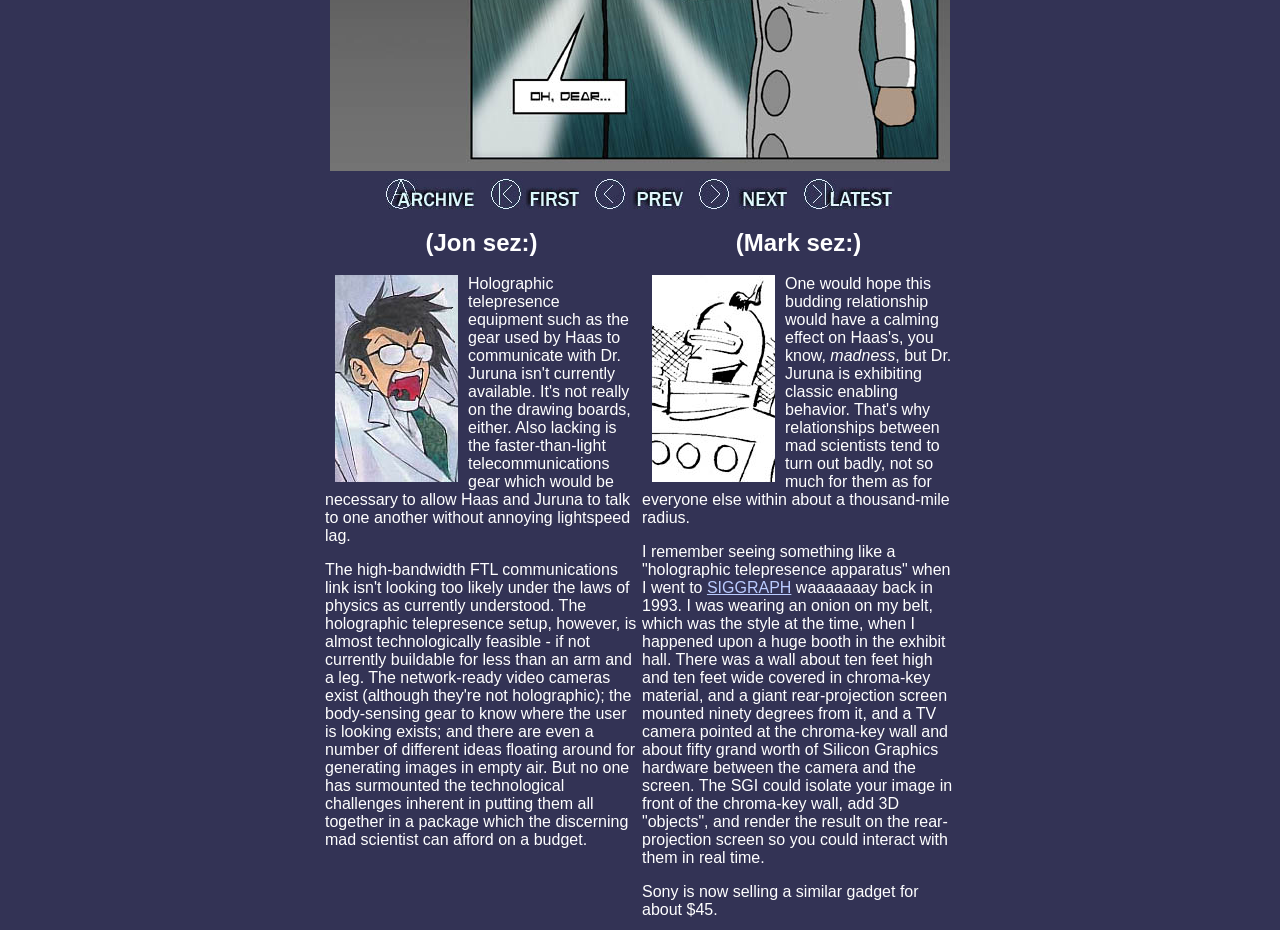Locate the bounding box for the described UI element: "Visit Author Website". Ensure the coordinates are four float numbers between 0 and 1, formatted as [left, top, right, bottom].

None